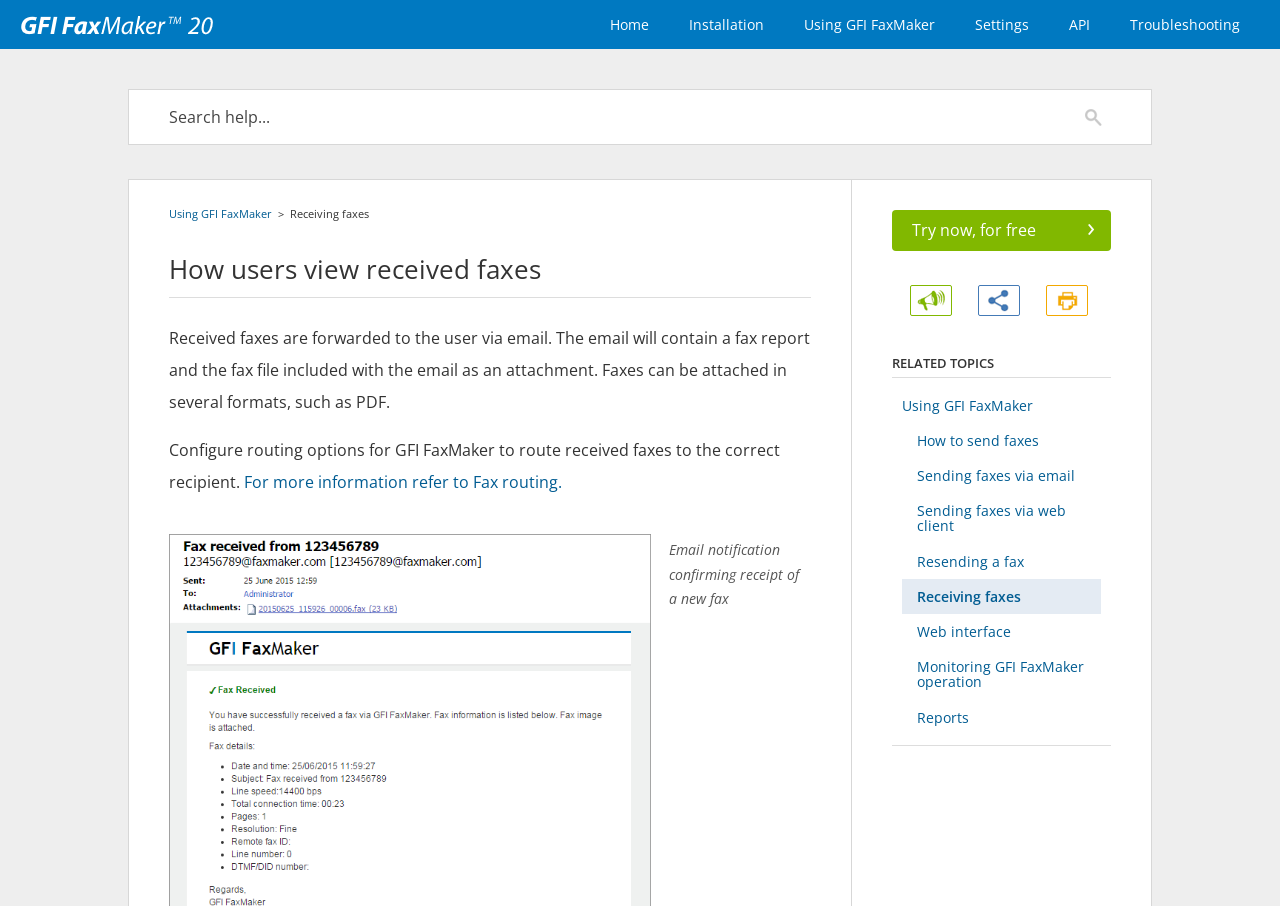What is the purpose of configuring routing options?
Answer the question with a single word or phrase, referring to the image.

To route faxes to correct recipients